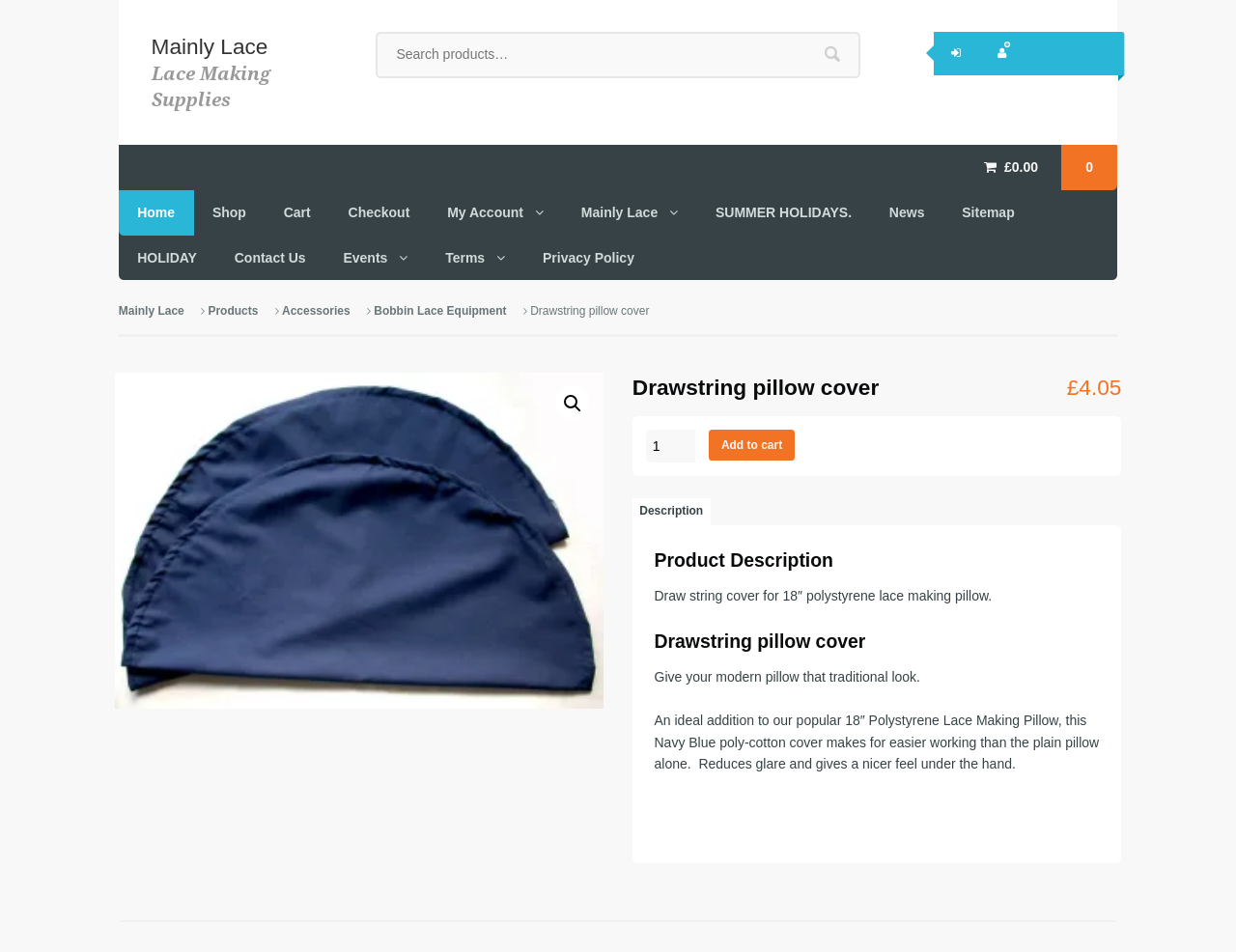What is the color of the poly-cotton cover?
Using the visual information, respond with a single word or phrase.

Navy Blue